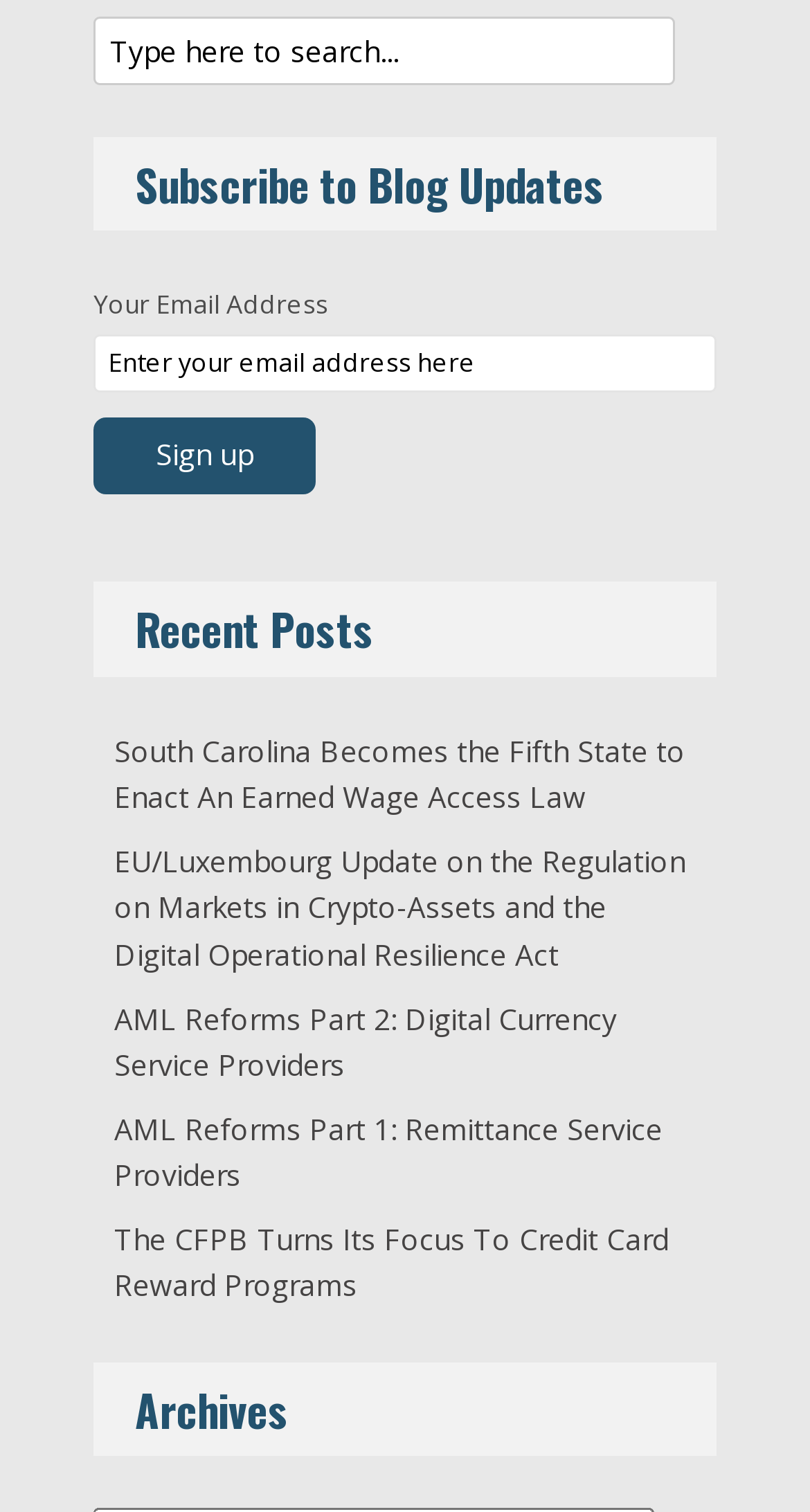Provide the bounding box coordinates of the section that needs to be clicked to accomplish the following instruction: "Read the recent post about South Carolina."

[0.141, 0.483, 0.846, 0.54]